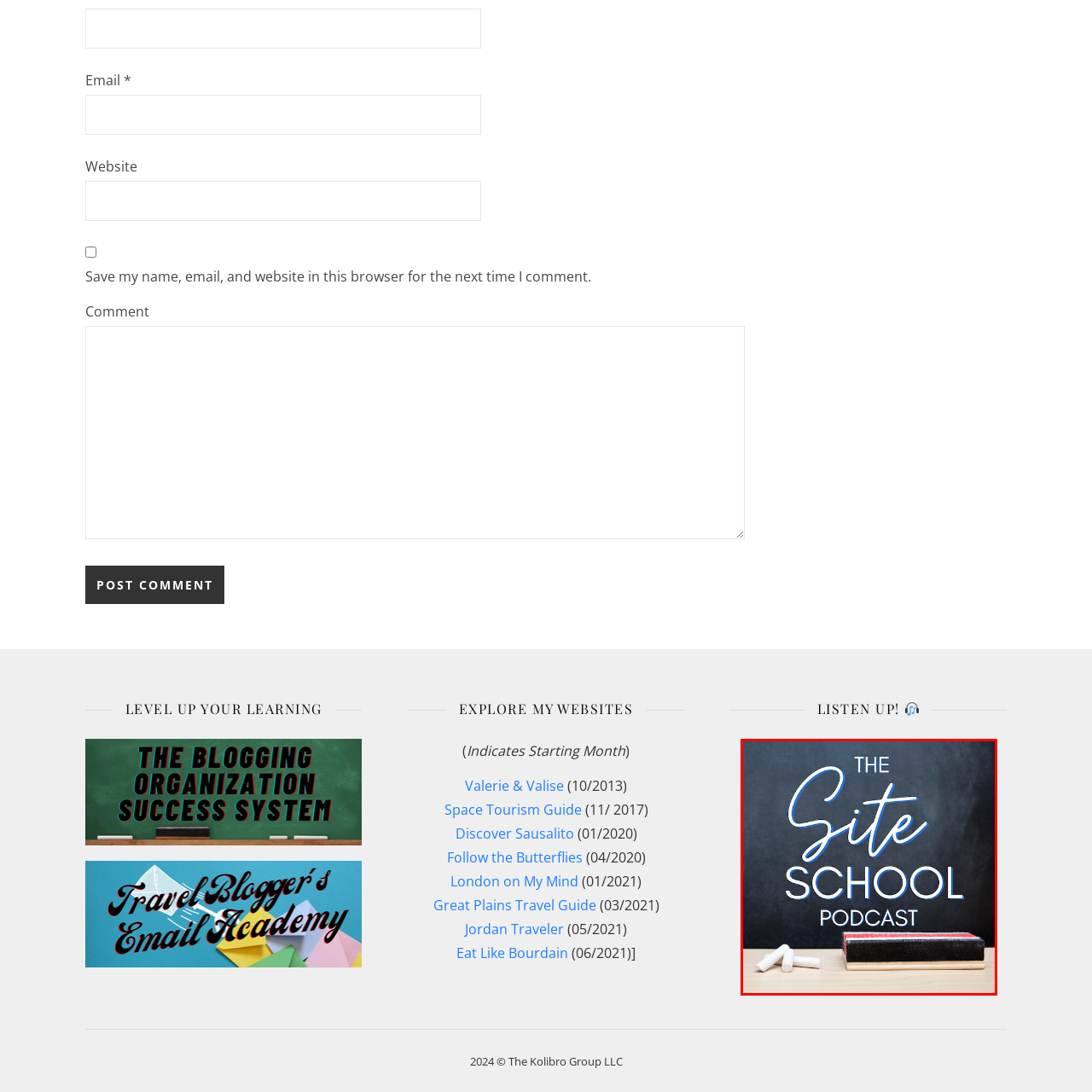What is the material of the base of the chalkboard eraser?
Study the area inside the red bounding box in the image and answer the question in detail.

The caption describes the chalkboard eraser as having a black felt side and a wooden base, which implies that the material of the base of the chalkboard eraser is wooden.